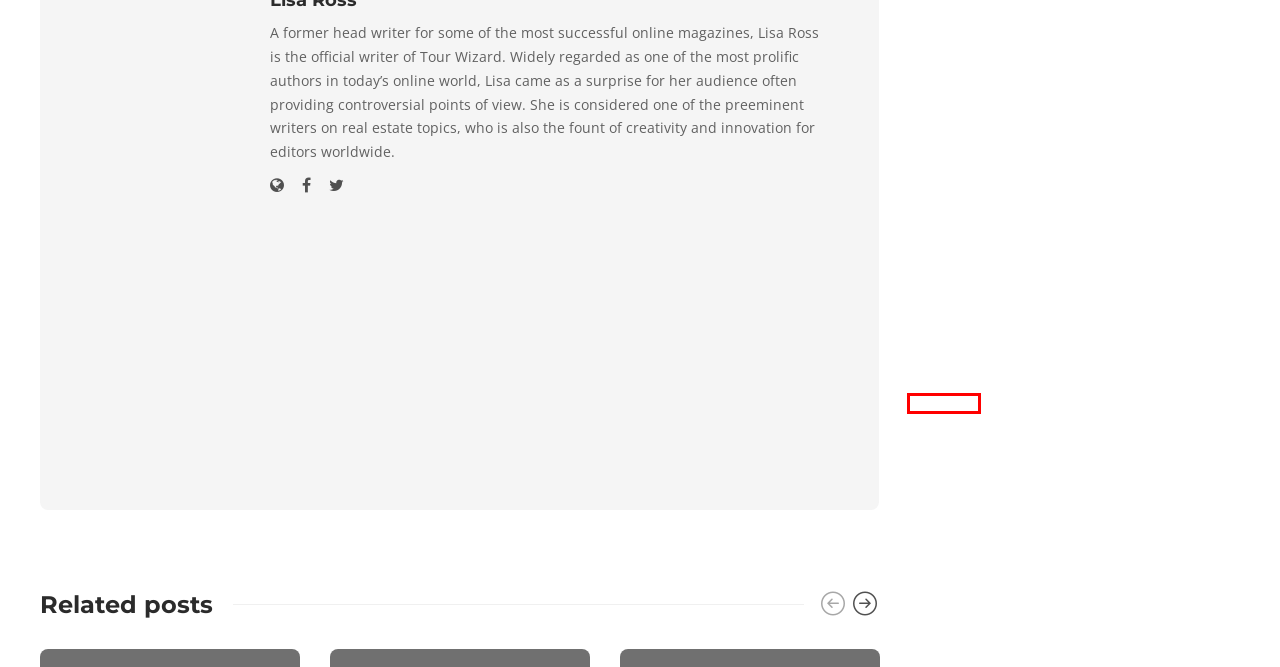Look at the screenshot of a webpage that includes a red bounding box around a UI element. Select the most appropriate webpage description that matches the page seen after clicking the highlighted element. Here are the candidates:
A. How to invest money in real estate - Tour Wizard
B. Derek Lotts, Author at Tour Wizard
C. Lisa Ross, Author at Tour Wizard
D. Top Real Estate Archives - Tour Wizard
E. virtual tour hosting Archives - Tour Wizard
F. Chloe Taylor, Author at Tour Wizard
G. Best tips for renting an apartment abroad - Tour Wizard
H. How to showcase smart home tech in a listing - Tour Wizard

F